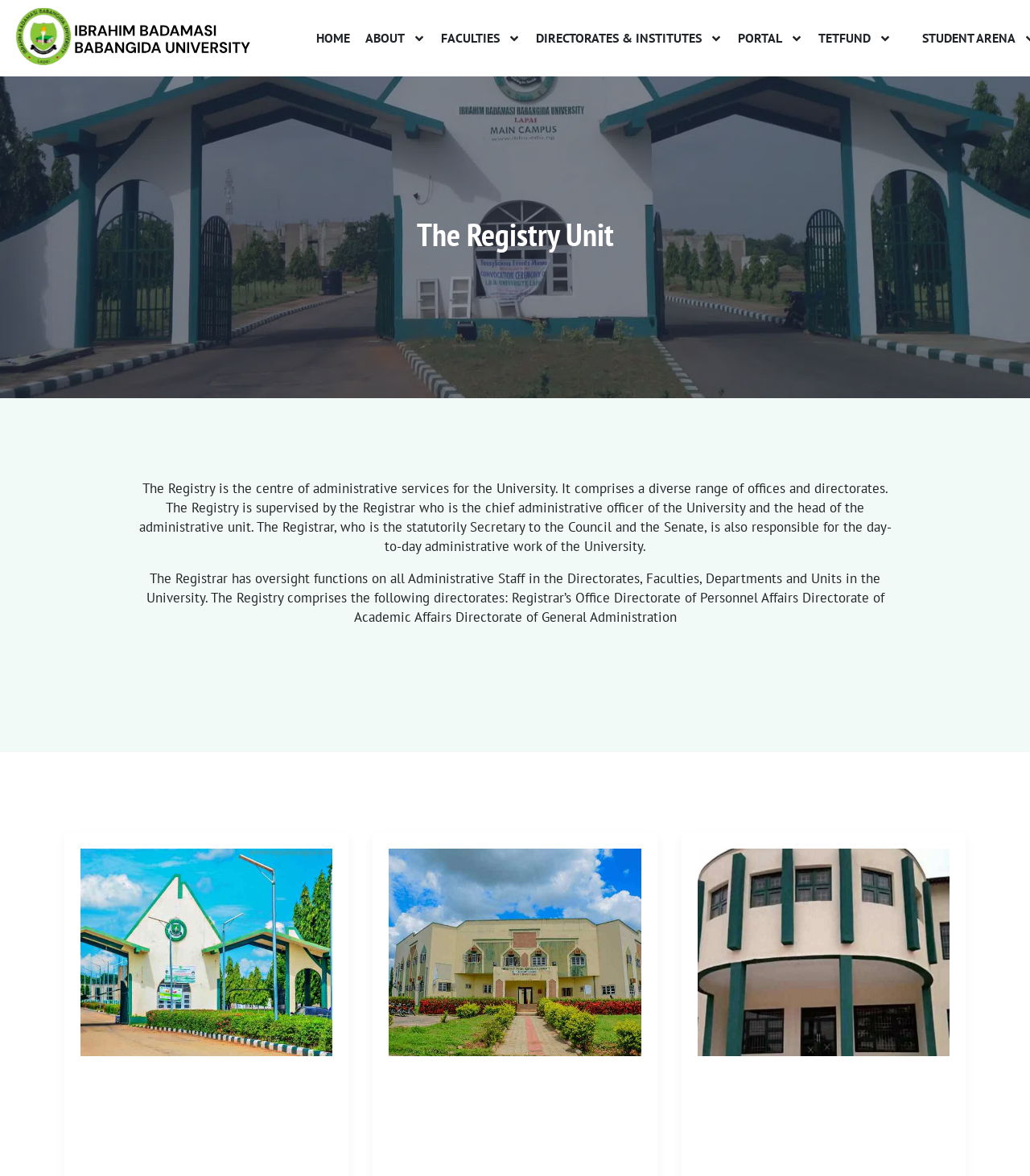Please analyze the image and provide a thorough answer to the question:
What is the main function of the Registry?

Based on the webpage content, the Registry is described as the centre of administrative services for the University, which implies that its main function is to provide administrative services to the University.